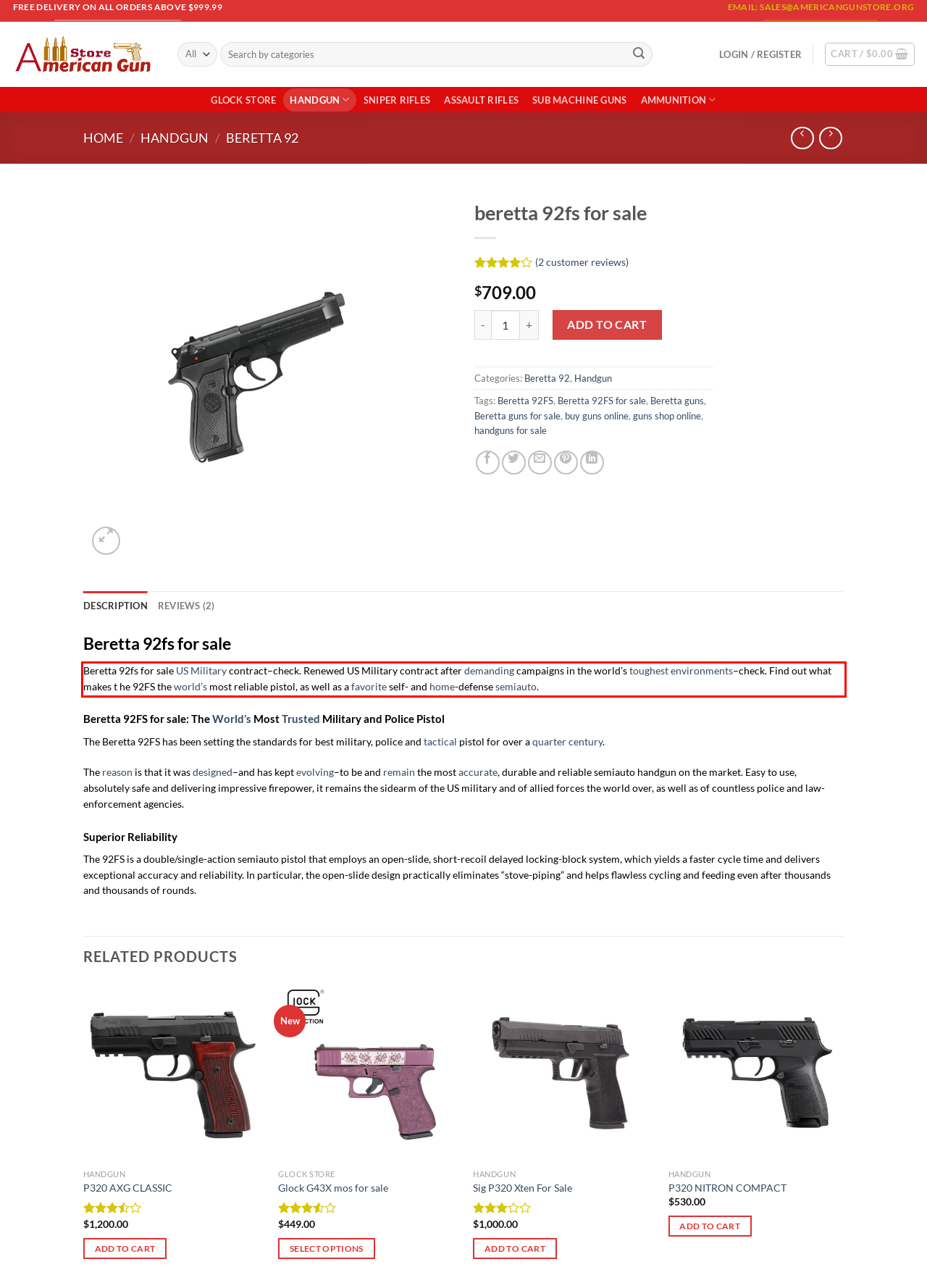Within the screenshot of the webpage, there is a red rectangle. Please recognize and generate the text content inside this red bounding box.

Beretta 92fs for sale US Military contract–check. Renewed US Military contract after demanding campaigns in the world’s toughest environments–check. Find out what makes t he 92FS the world’s most reliable pistol, as well as a favorite self- and home-defense semiauto.